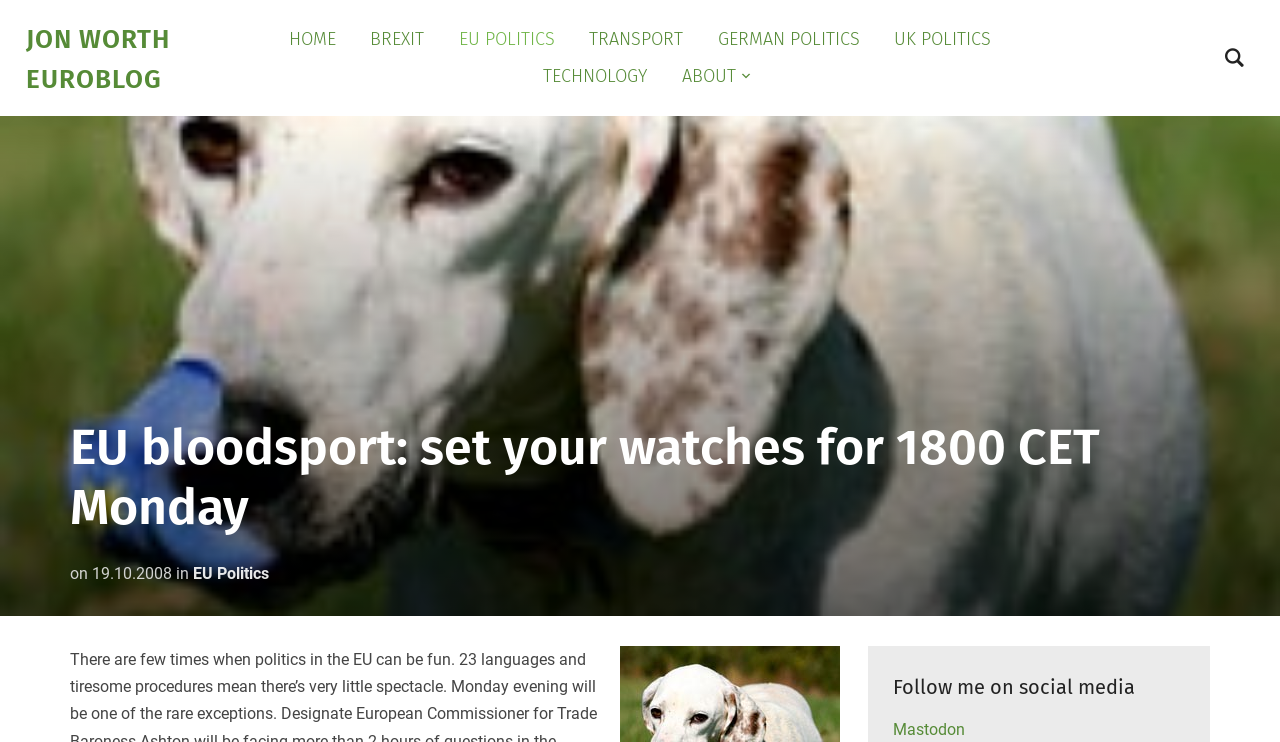Can you determine the bounding box coordinates of the area that needs to be clicked to fulfill the following instruction: "read about EU politics"?

[0.151, 0.76, 0.21, 0.786]